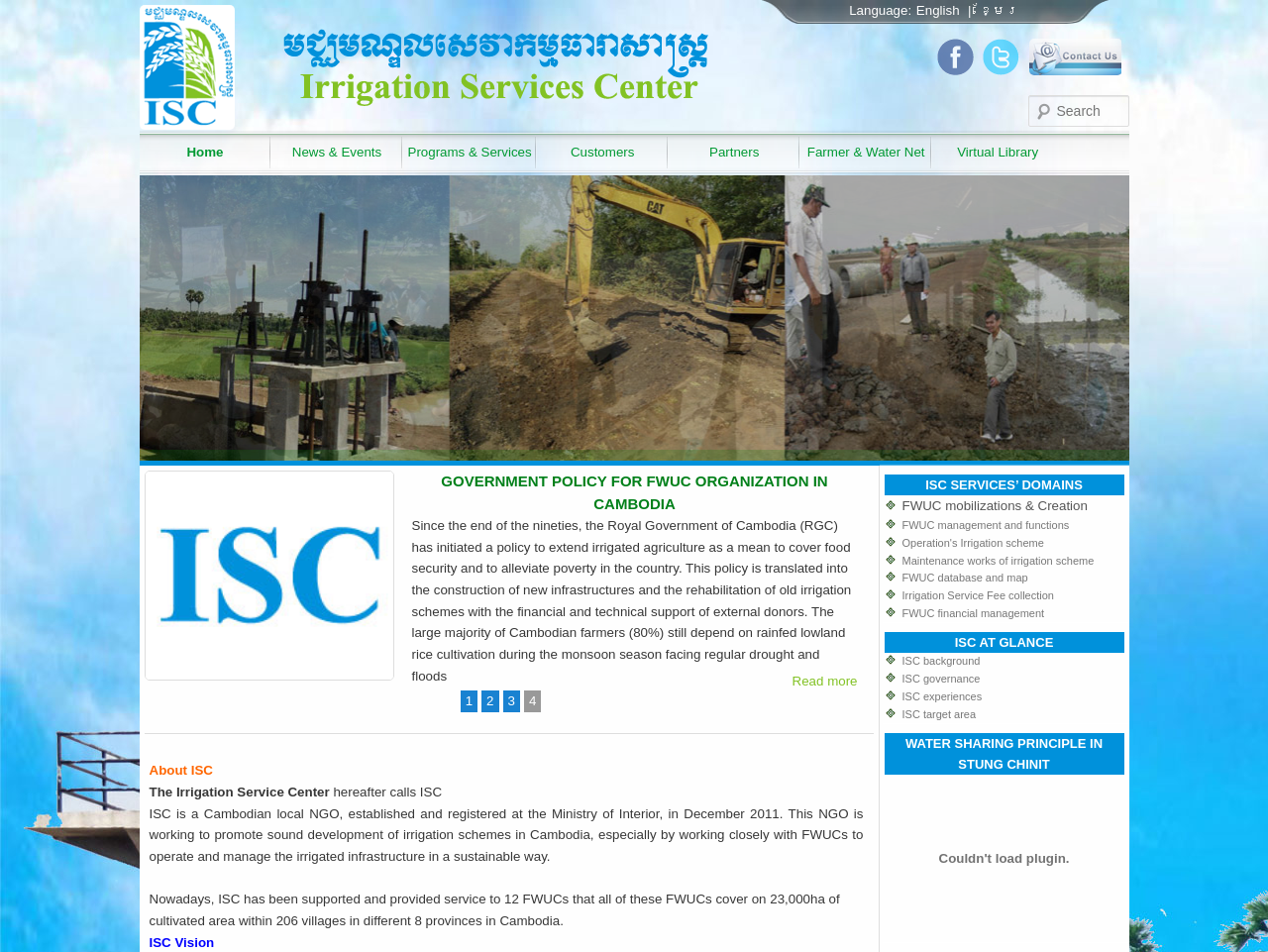What is the name of the organization?
Look at the image and respond with a single word or a short phrase.

ISC